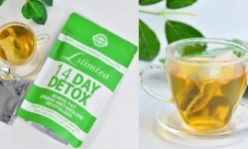Illustrate the image with a detailed caption.

The image showcases a product called "14 Day Detox" from a brand named Limitless, presented prominently on a vibrant green package. Next to the package, there's a clear glass cup filled with a light amber-colored tea, suggesting its readiness for consumption. Surrounding the tea are fresh green mint leaves, enhancing the refreshing and natural theme of the detox drink. This image effectively highlights the appeal of the detox tea, which is touted for its benefits in promoting health and well-being, ideal for anyone looking to enhance their wellness routine.